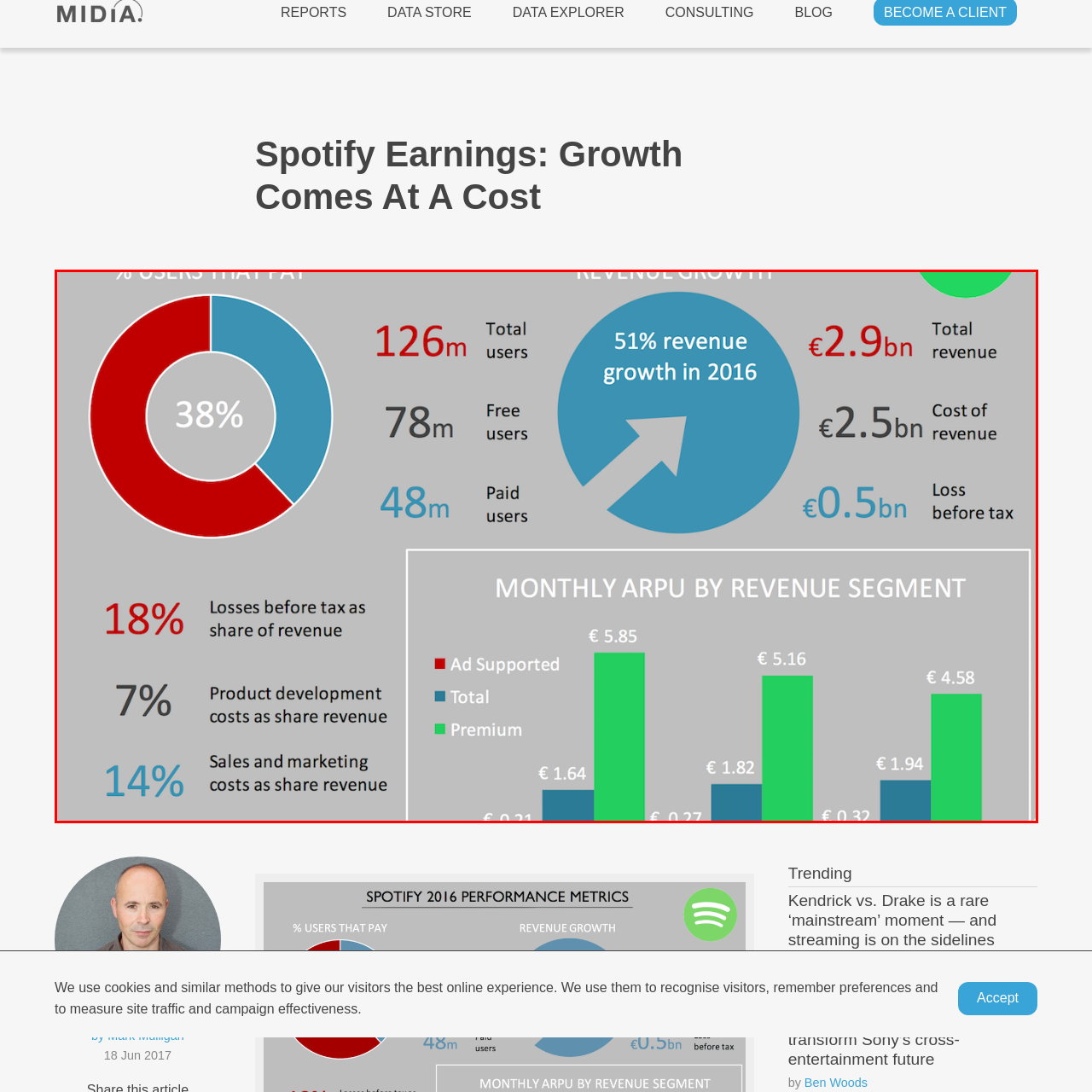Explain the image in the red bounding box with extensive details.

The image presents a comprehensive overview of Spotify's financial performance, highlighting key metrics from 2016. The infographic features a circular chart demonstrating that 38% of Spotify users are paid subscribers, with the total user base at 126 million—78 million are free users and 48 million are paid users. Revenue growth for the year is notably strong at 51%, equating to €2.9 billion in total revenue, while costs of revenue stand at €2.5 billion, leading to a pre-tax loss of €0.5 billion. Additional insights include distribution of monthly average revenue per user (ARPU) by revenue segment, showing figures for ad-supported and premium users, reflecting strategic cost allocations in product development (7%) and sales and marketing (14%), with a noteworthy loss ratio of 18% before taxes relative to total revenue.